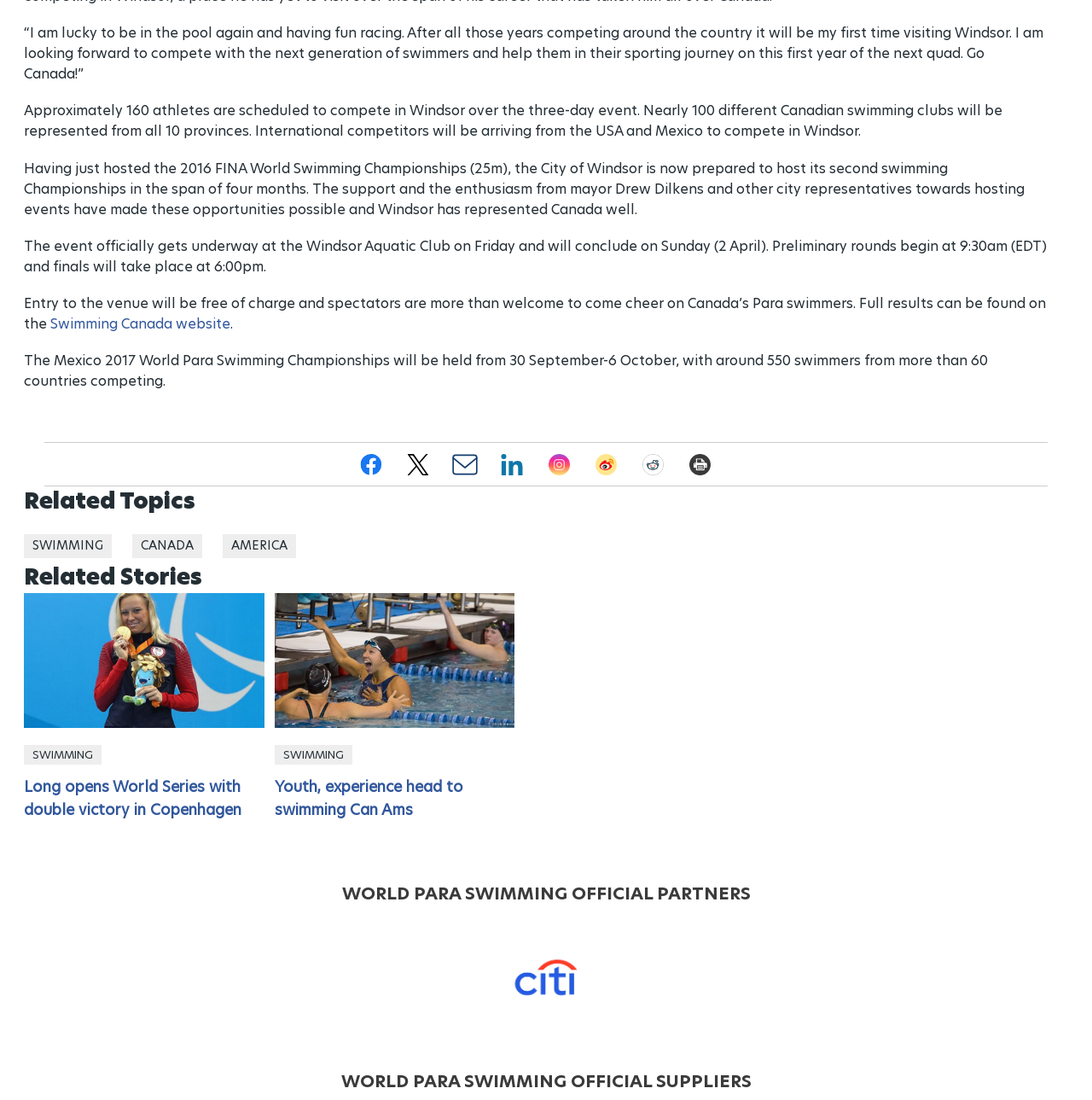Refer to the image and offer a detailed explanation in response to the question: What is the name of the swimmer mentioned in the related story?

The swimmer mentioned in the related story is Jessica Long, who is mentioned in the article 'Gold medalist Jessica Long of the United States - Rio 2016'.